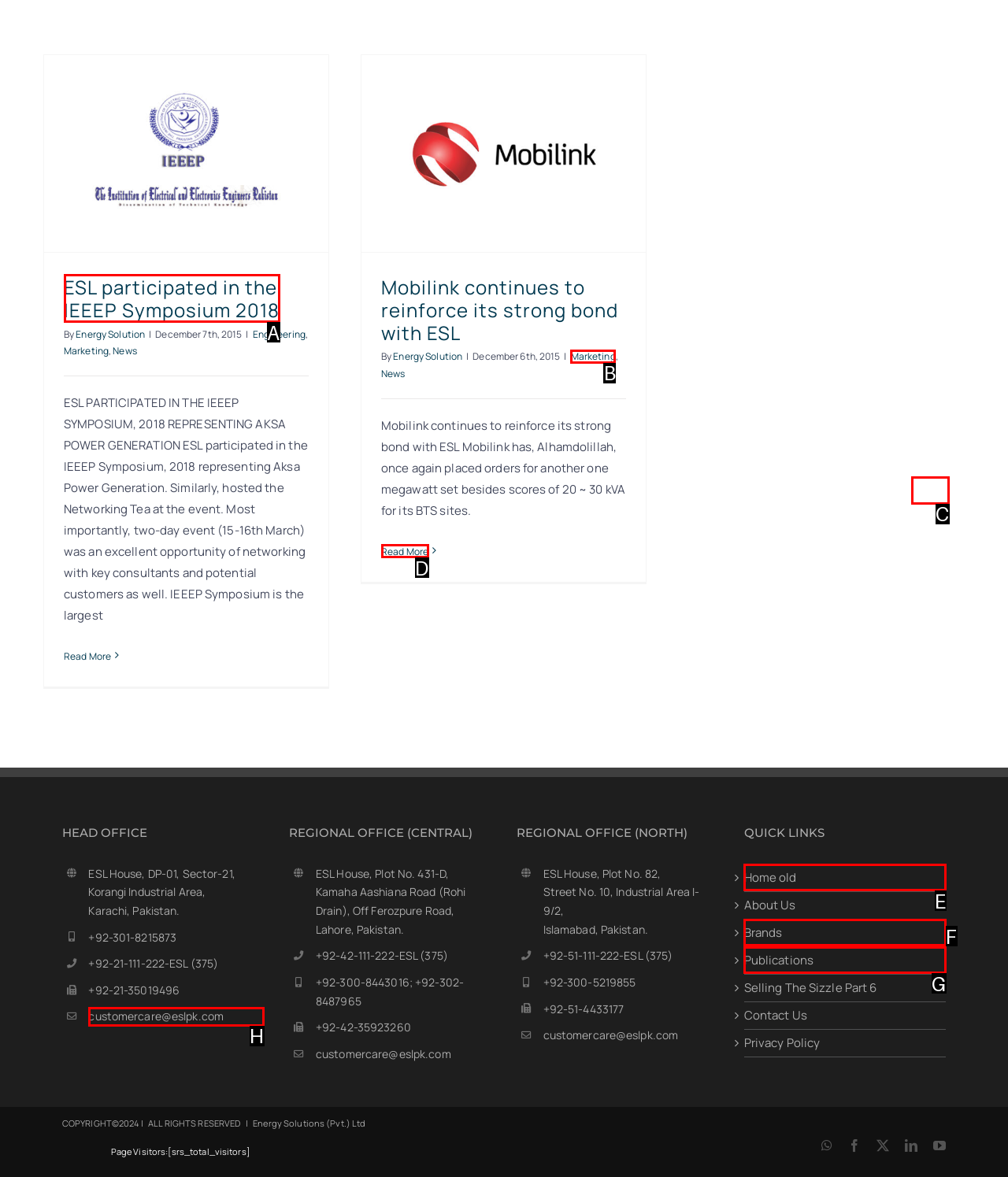Select the HTML element that matches the description: firmly endorse
Respond with the letter of the correct choice from the given options directly.

None